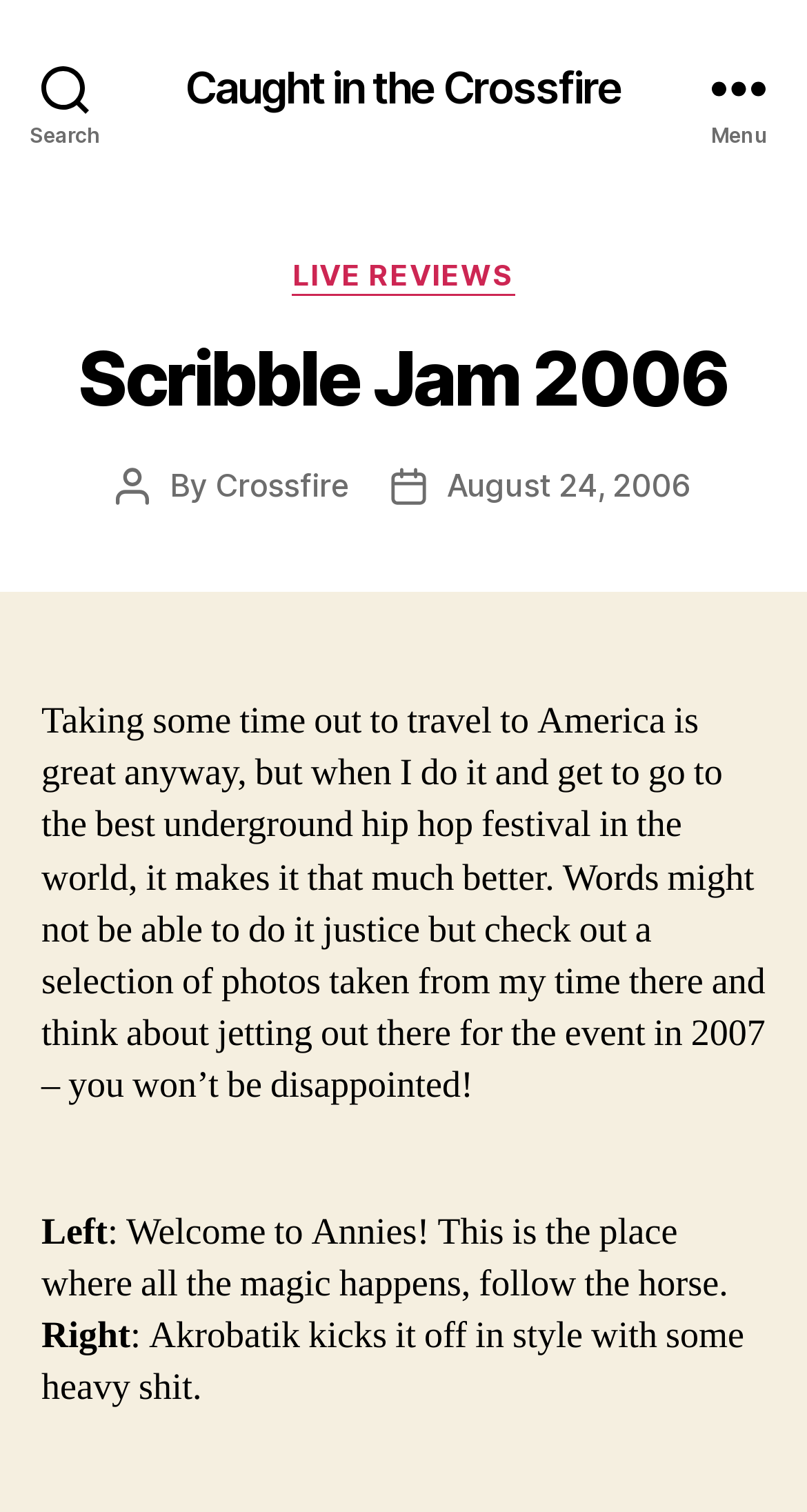Use a single word or phrase to answer the question:
What is the name of the festival?

Scribble Jam 2006